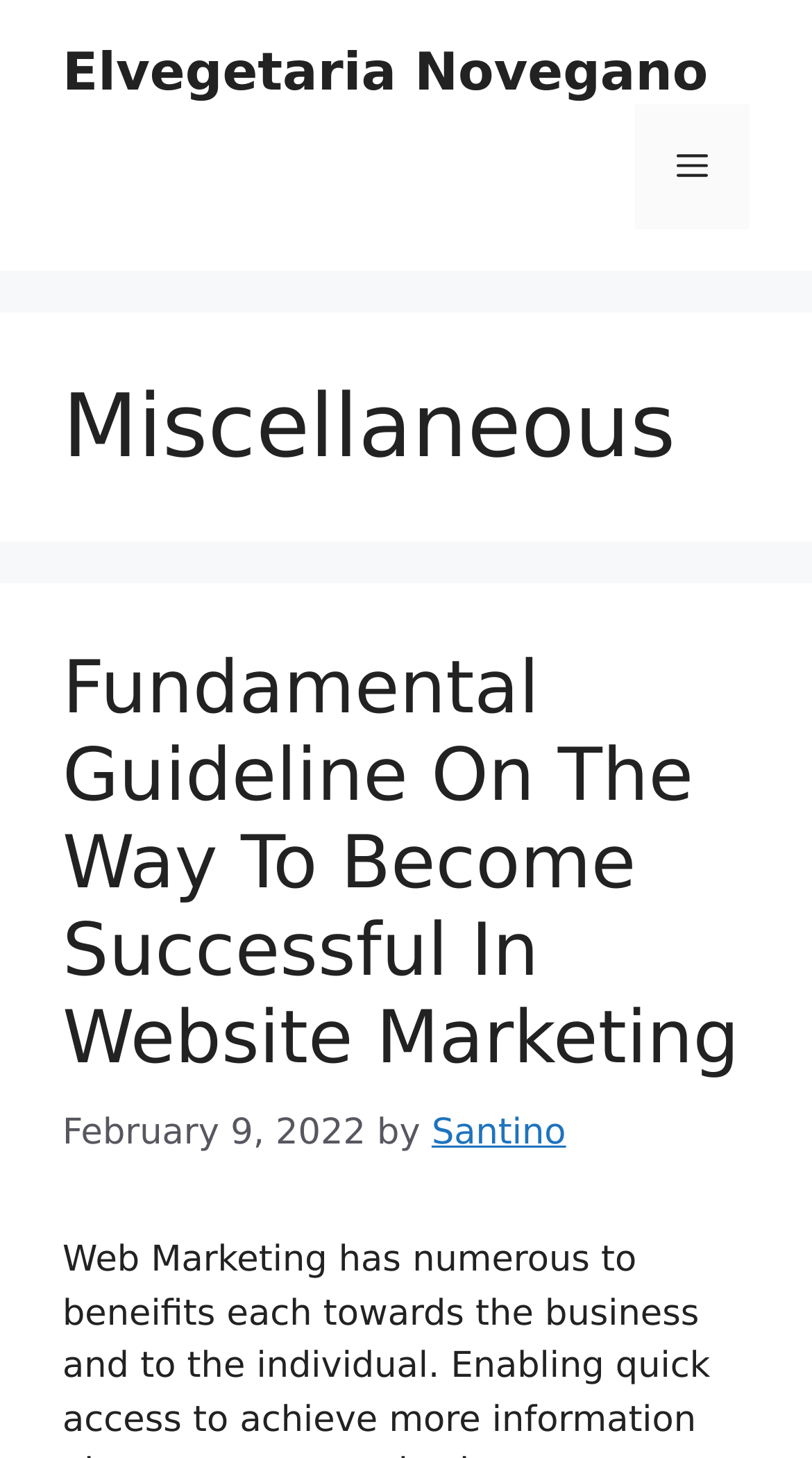Generate a thorough caption detailing the webpage content.

The webpage is titled "Miscellaneous – Elvegetaria Novegano" and has a banner at the top that spans the entire width of the page. Within the banner, there is a link to "Elvegetaria Novegano" located near the top-left corner. To the right of the link is a navigation menu toggle button labeled "Menu" that controls the primary menu.

Below the banner is a header section that takes up about a quarter of the page's height. It contains a heading that reads "Miscellaneous" and is centered near the top of the section.

The main content area is divided into a header and a body section. The header section contains a heading that reads "Fundamental Guideline On The Way To Become Successful In Website Marketing", which is a link. Below the heading is a timestamp that reads "February 9, 2022", followed by the text "by" and a link to the author "Santino".

There are no images on the page. The layout is primarily composed of text elements, with a focus on headings and links. The navigation menu toggle button is located at the top-right corner of the page, making it easily accessible.